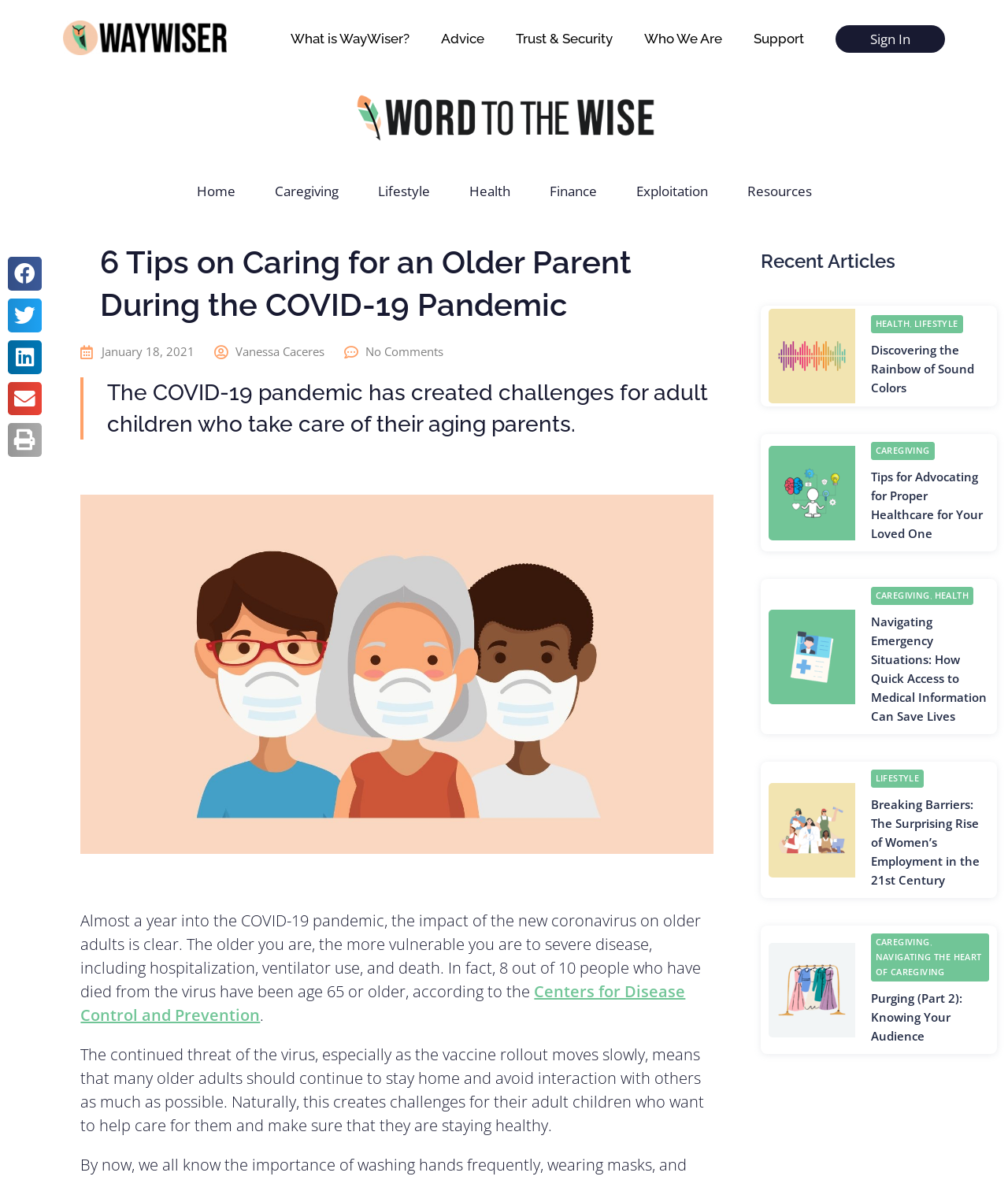What is the topic of the article?
Can you provide a detailed and comprehensive answer to the question?

The topic of the article can be determined by reading the heading '6 Tips on Caring for an Older Parent During the COVID-19 Pandemic' and the static text 'The COVID-19 pandemic has created challenges for adult children who take care of their aging parents.'